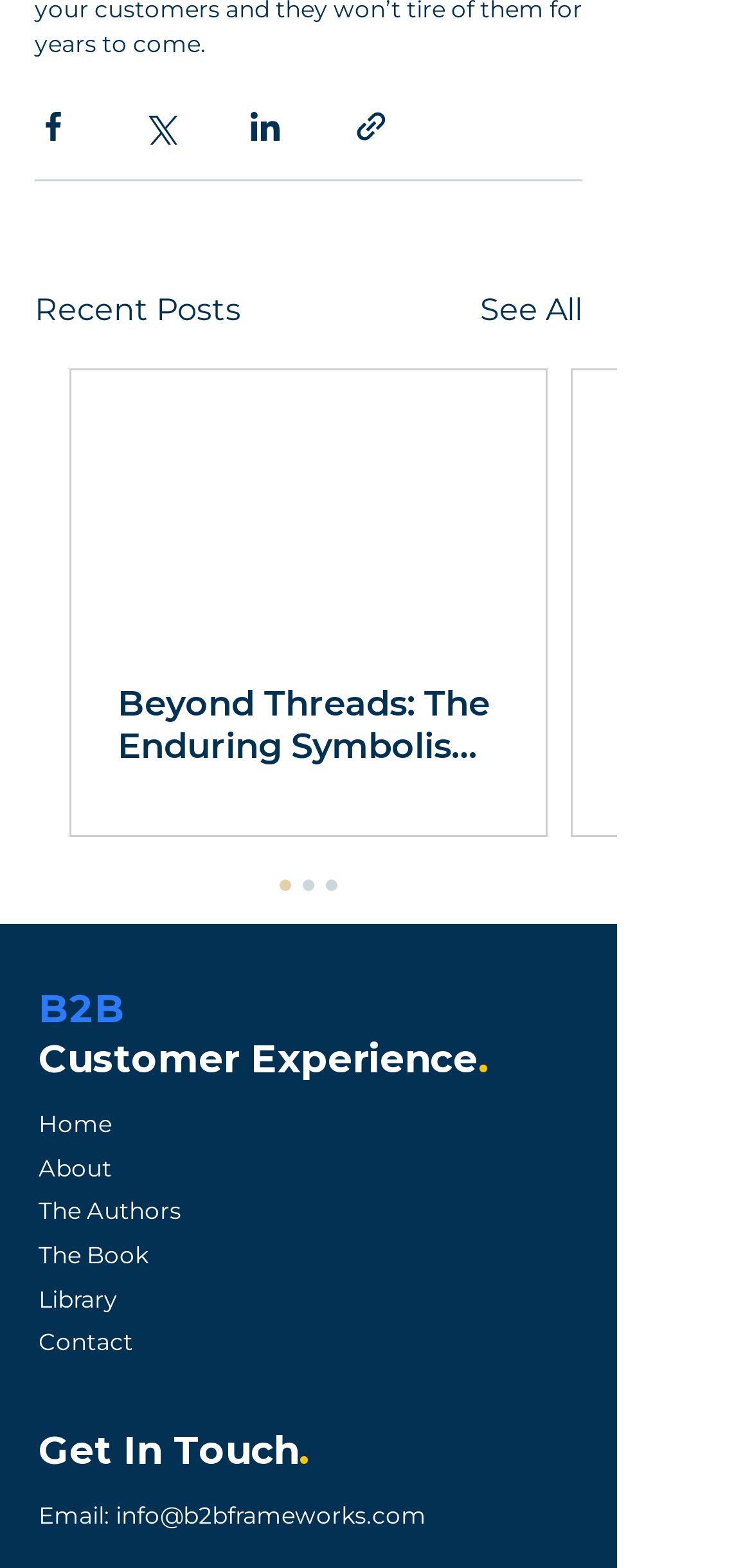How many social media sharing options are available?
Examine the image and provide an in-depth answer to the question.

The webpage has four social media sharing options, which are 'Share via Facebook', 'Share via Twitter', 'Share via LinkedIn', and 'Share via link'. These options are represented as buttons with corresponding images.